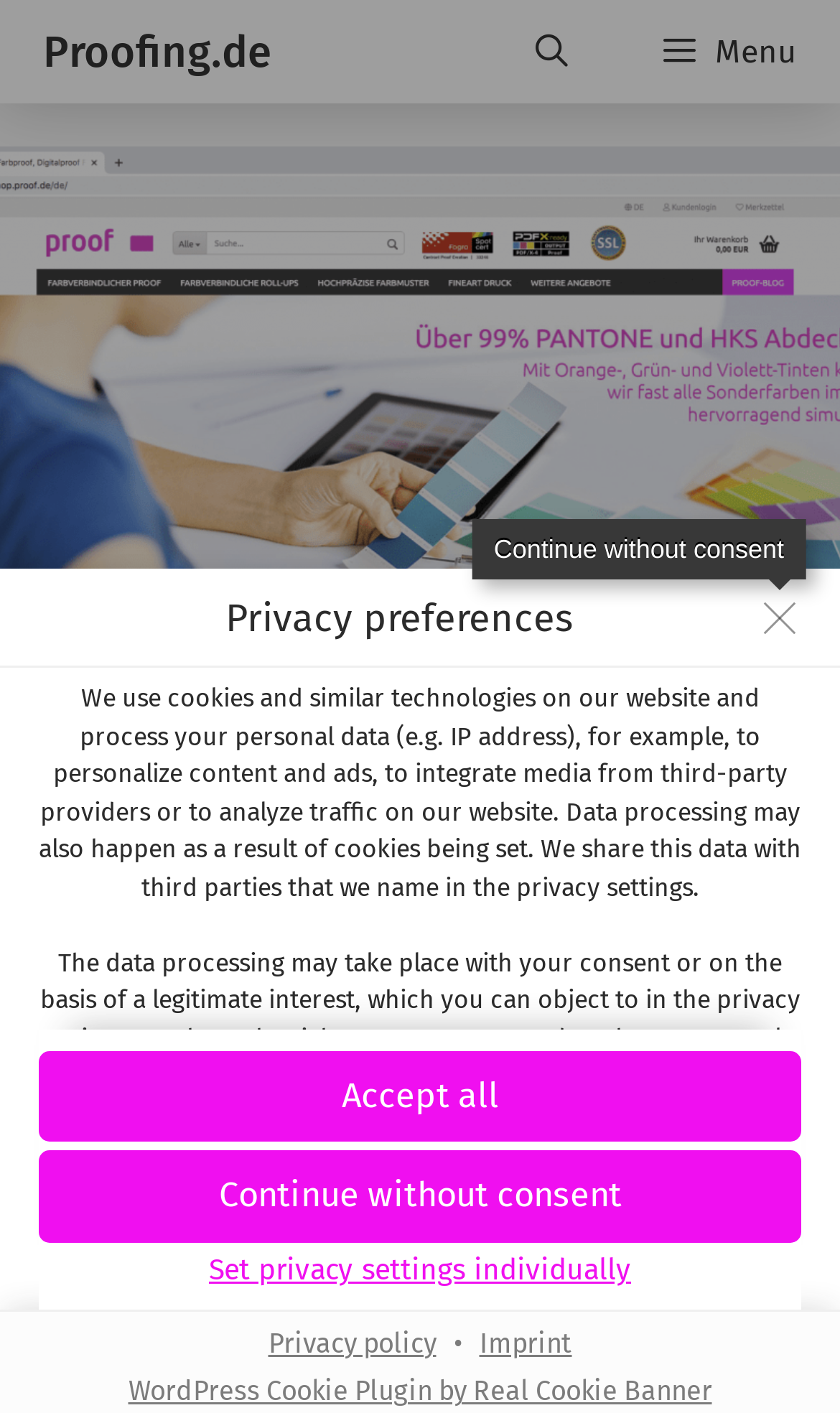Find and indicate the bounding box coordinates of the region you should select to follow the given instruction: "View privacy policy".

[0.579, 0.778, 0.769, 0.799]